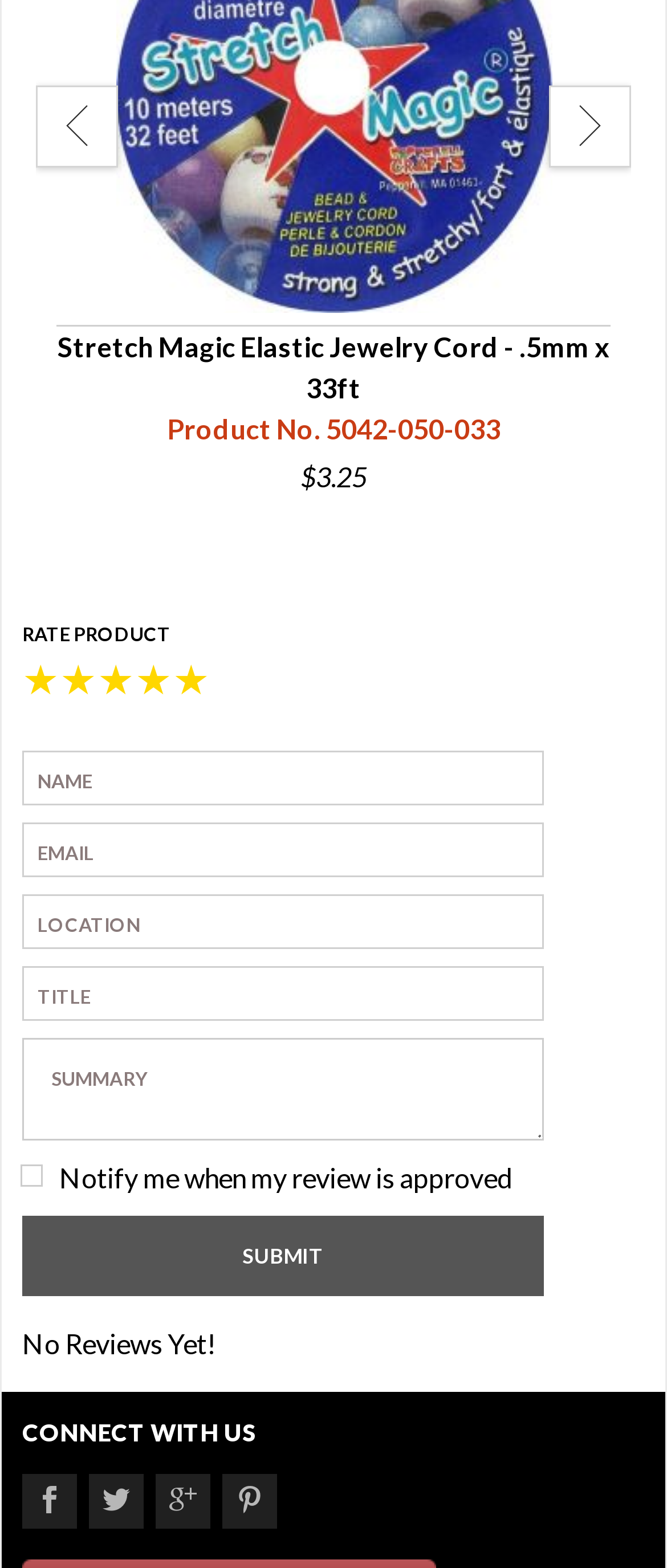Answer this question using a single word or a brief phrase:
What is the purpose of the 'CONNECT WITH US' section?

Social media links